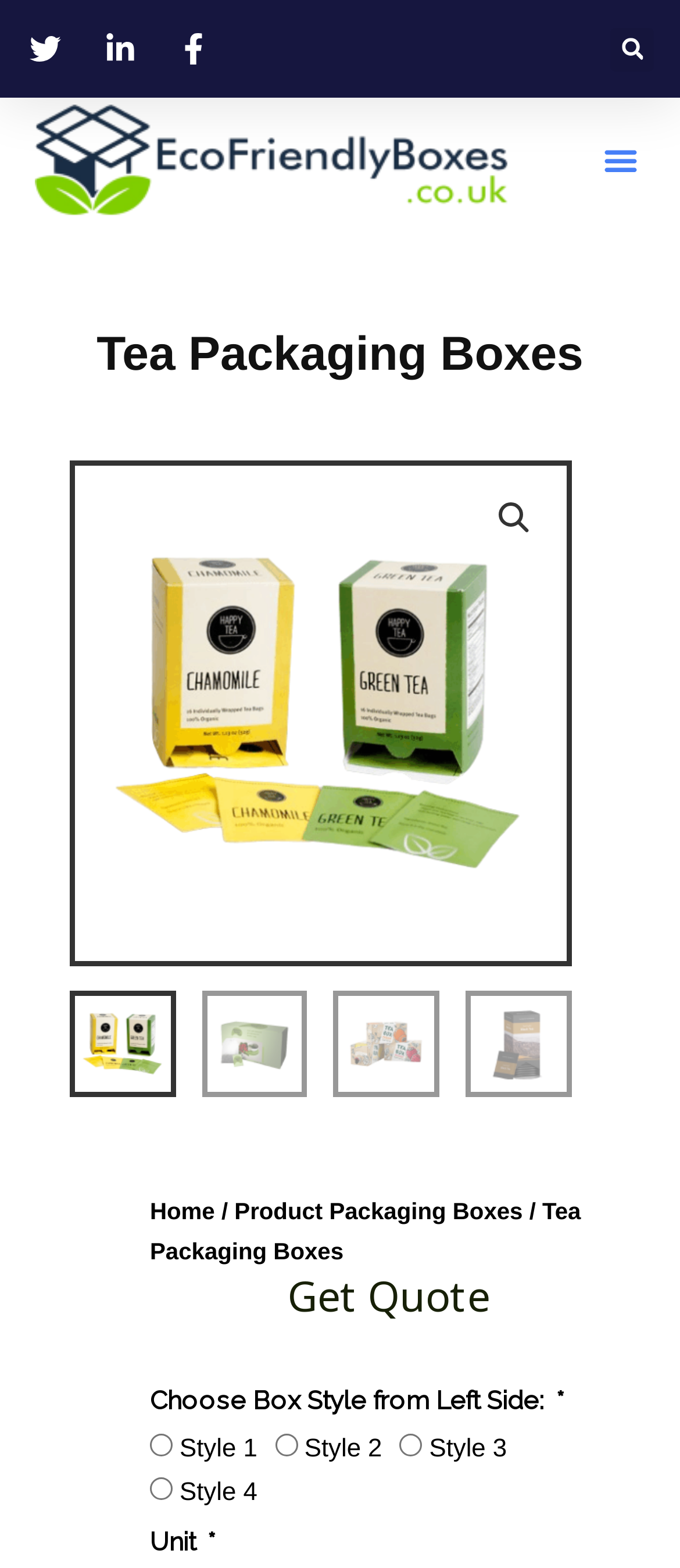Locate the bounding box coordinates of the element that should be clicked to fulfill the instruction: "Get a quote".

[0.221, 0.81, 0.923, 0.844]